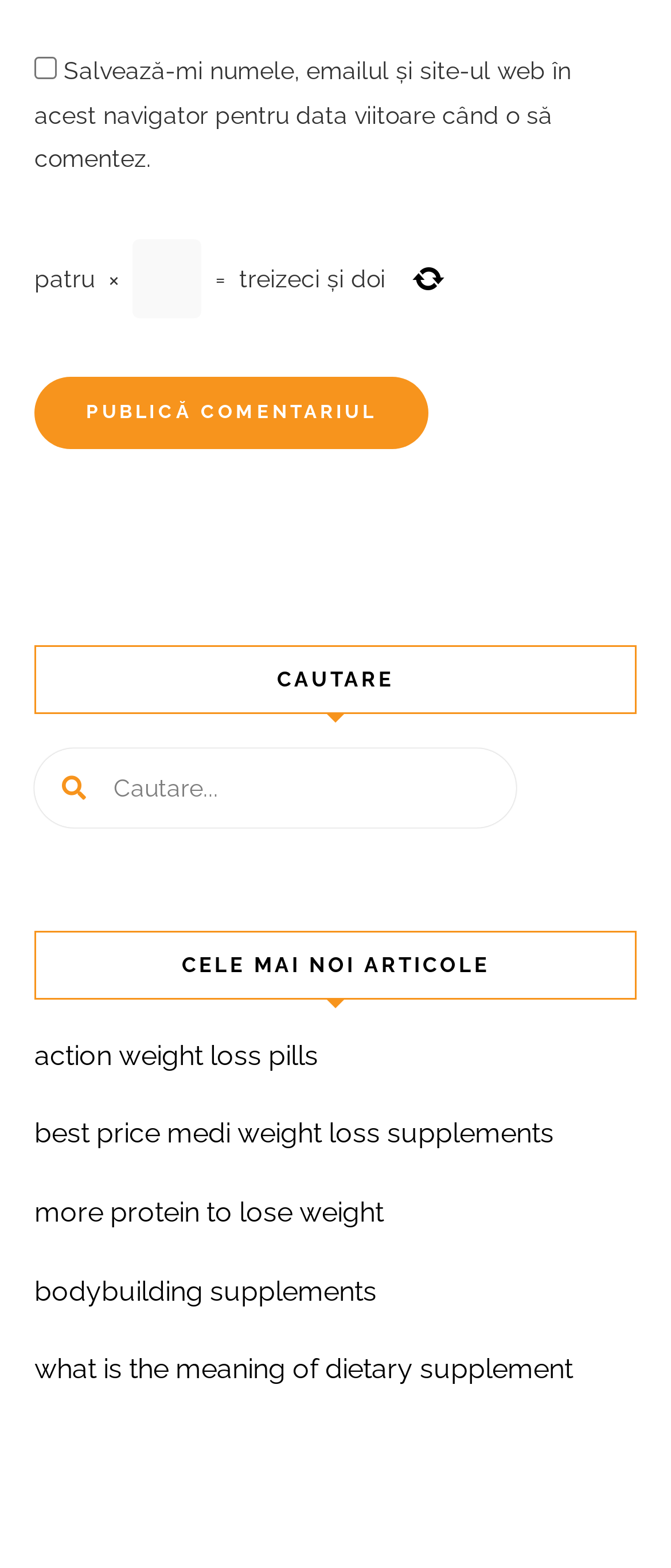What is the default text in the search box?
Provide a detailed answer to the question, using the image to inform your response.

The search box is located in the 'CAUTARE' section, and its default text is 'Cautare...', which is the Romanian word for 'Search...'.